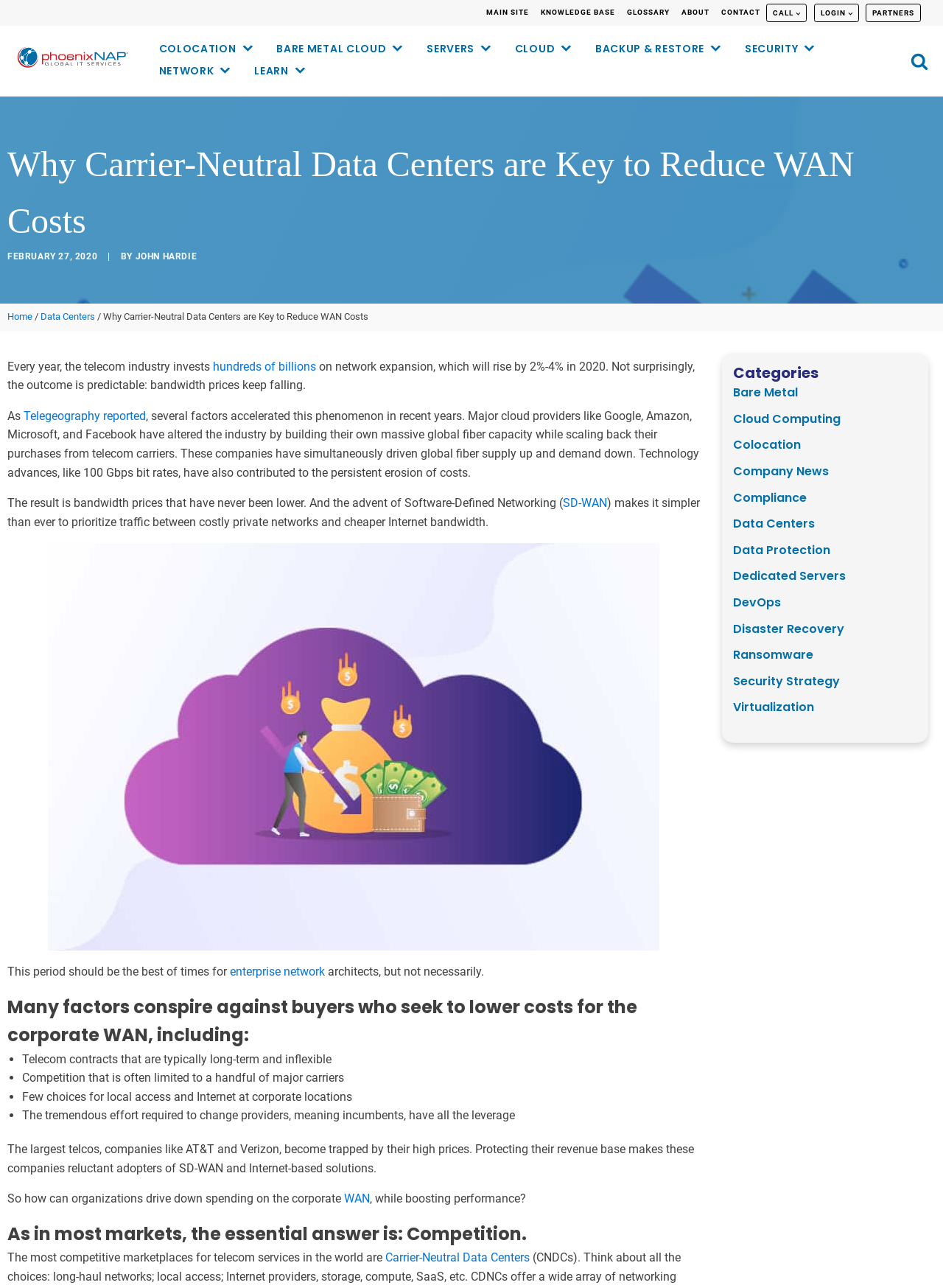Using floating point numbers between 0 and 1, provide the bounding box coordinates in the format (top-left x, top-left y, bottom-right x, bottom-right y). Locate the UI element described here: Partners

[0.919, 0.003, 0.976, 0.017]